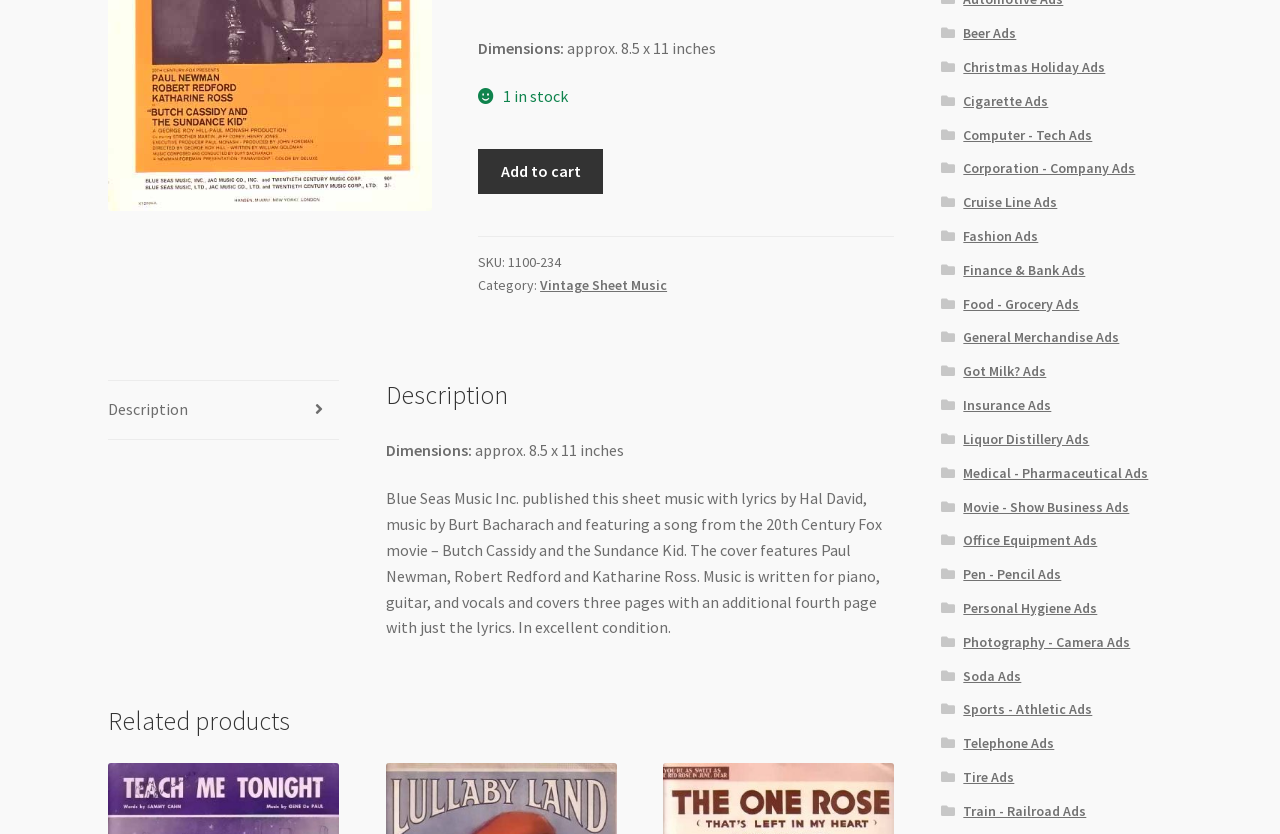Bounding box coordinates are specified in the format (top-left x, top-left y, bottom-right x, bottom-right y). All values are floating point numbers bounded between 0 and 1. Please provide the bounding box coordinate of the region this sentence describes: Description

[0.084, 0.457, 0.265, 0.527]